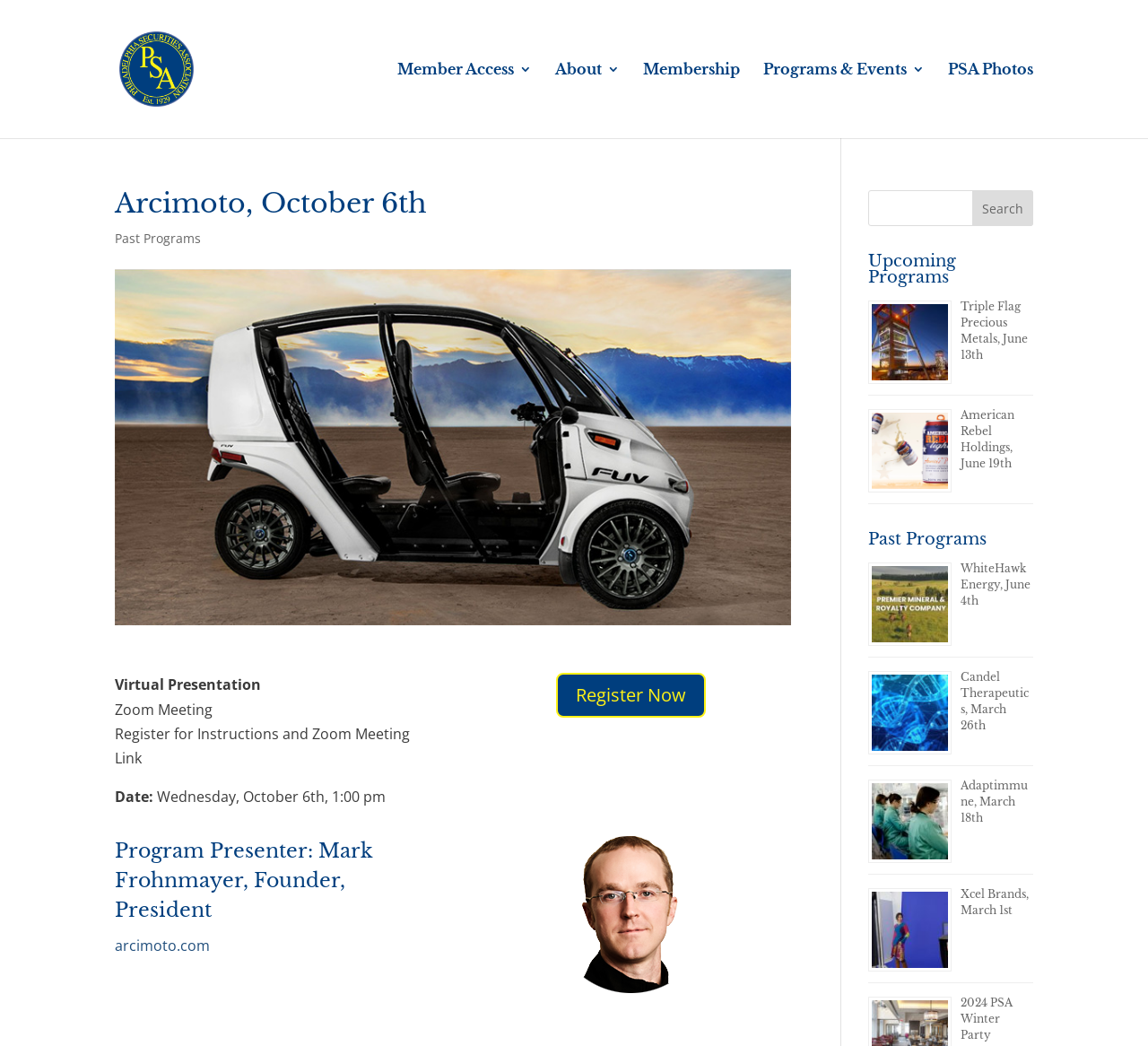Predict the bounding box coordinates of the area that should be clicked to accomplish the following instruction: "Visit the 'Arcimoto' website". The bounding box coordinates should consist of four float numbers between 0 and 1, i.e., [left, top, right, bottom].

[0.1, 0.895, 0.183, 0.914]